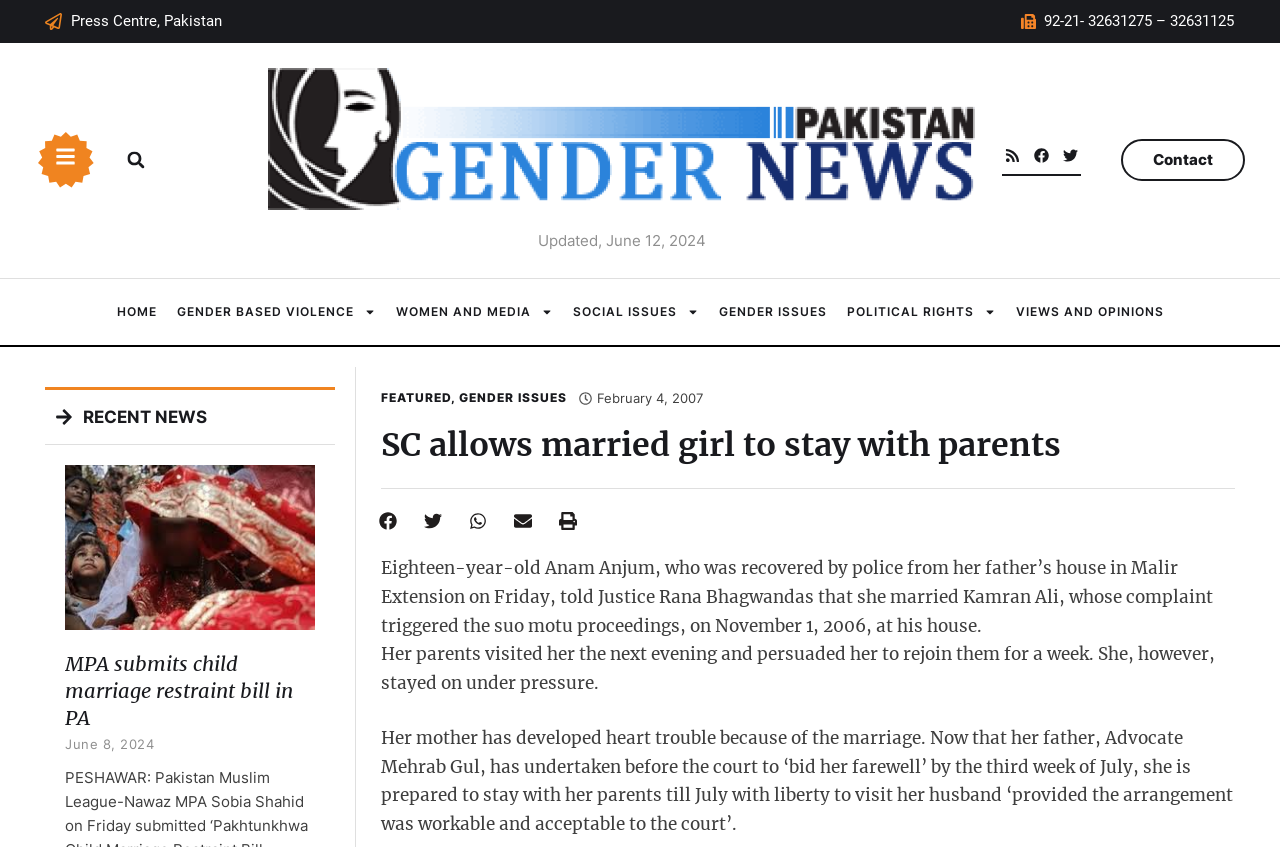Find the bounding box coordinates of the area that needs to be clicked in order to achieve the following instruction: "Search for something". The coordinates should be specified as four float numbers between 0 and 1, i.e., [left, top, right, bottom].

[0.091, 0.165, 0.194, 0.213]